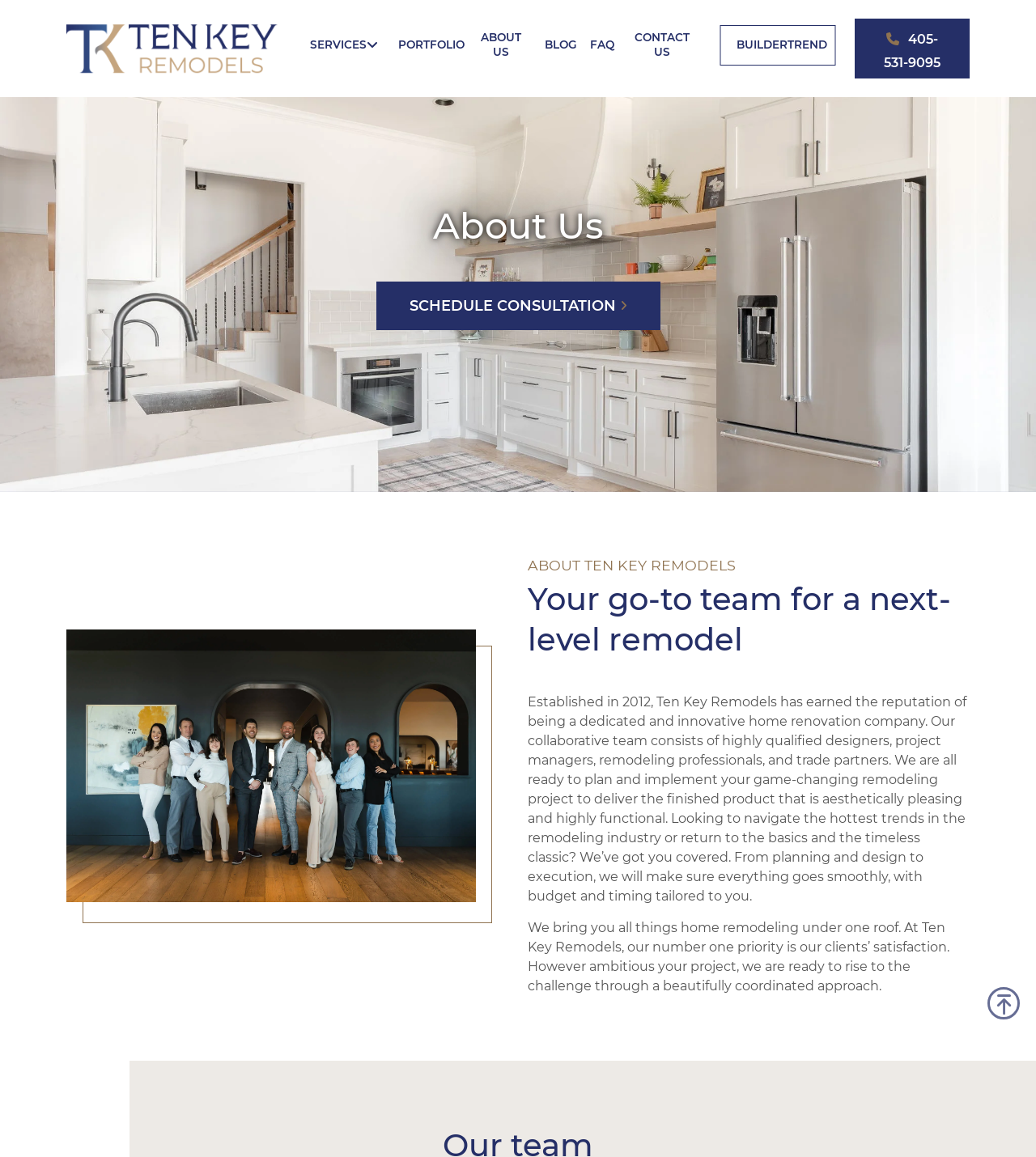Please determine the bounding box coordinates of the section I need to click to accomplish this instruction: "Click on the 'Open An Account' button".

None